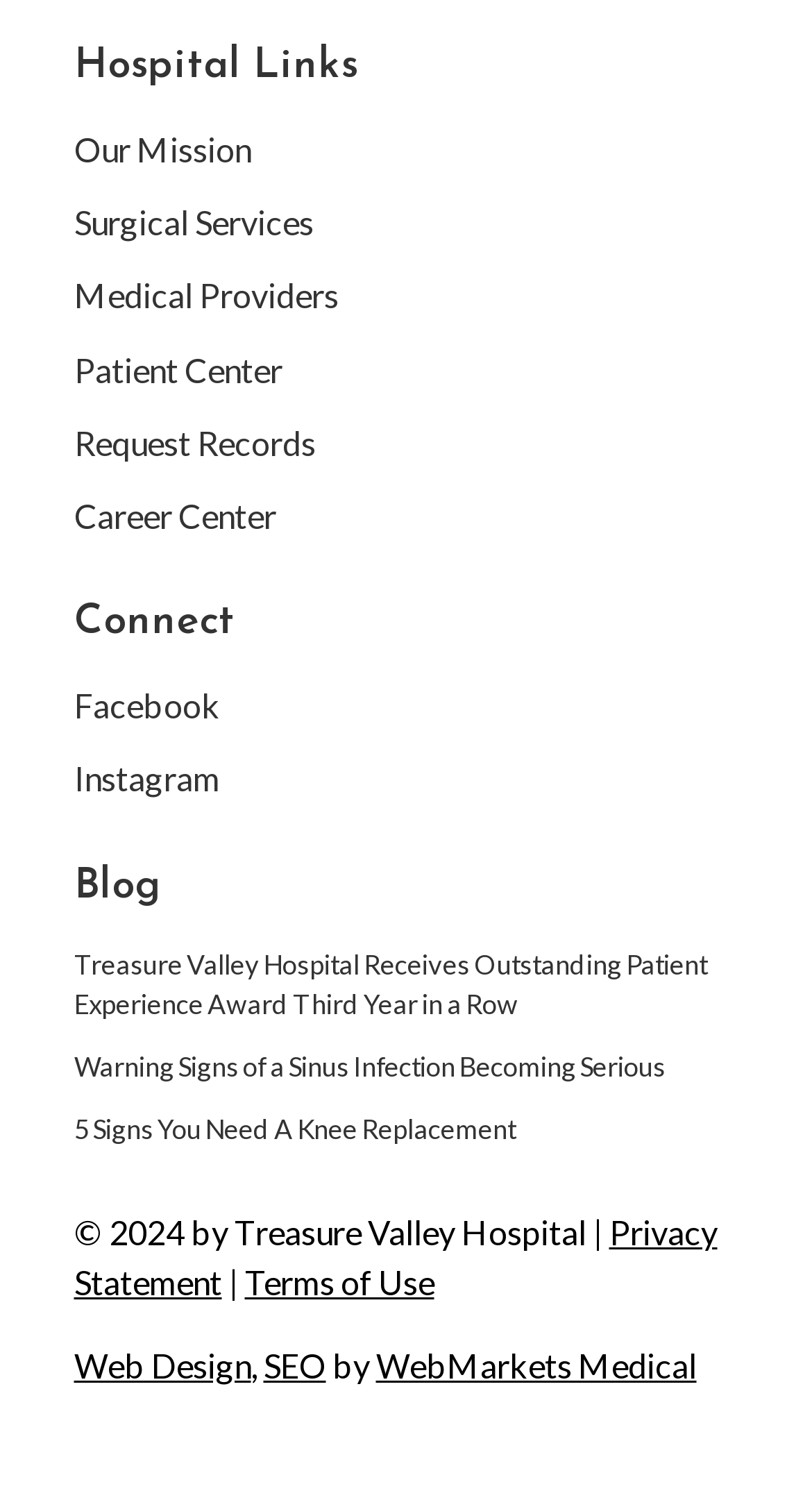Identify the bounding box coordinates of the section that should be clicked to achieve the task described: "Read the blog post about Treasure Valley Hospital Receives Outstanding Patient Experience Award".

[0.091, 0.635, 0.871, 0.684]